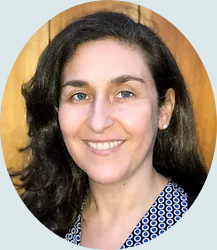Break down the image into a detailed narrative.

The image features a smiling woman with long dark hair, captured in a circular crop which emphasizes her friendly demeanor. She is wearing a patterned top with shades of blue and white. The background appears warm, likely wooden, which adds a welcoming atmosphere to the portrait. This image is presented in the context of a professional profile, likely associated with her services as a mental health counselor, where she integrates a strength-based and trauma-informed approach to her practice.